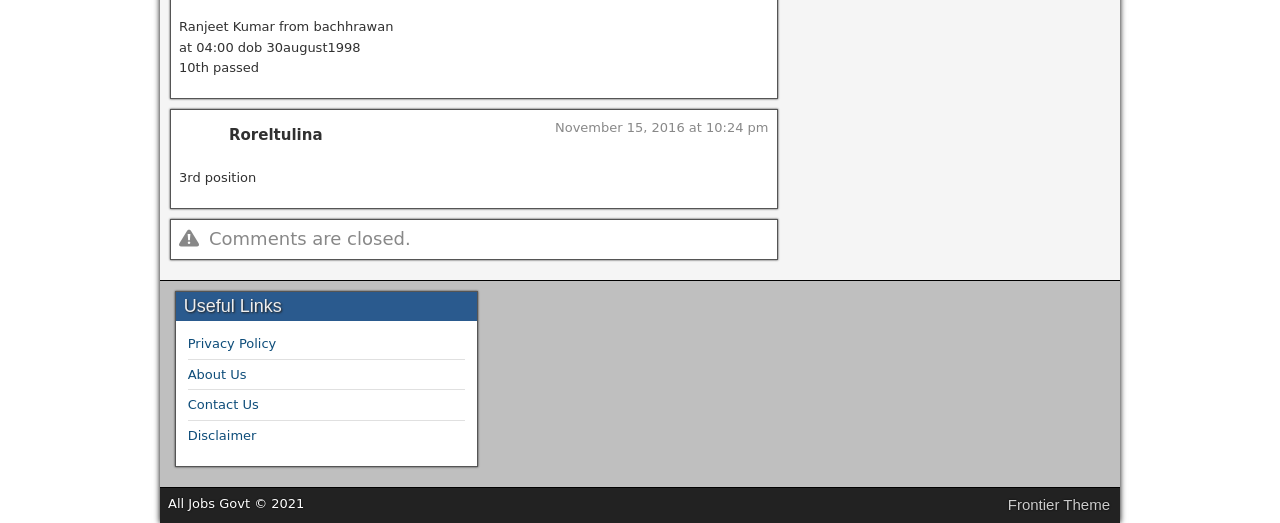What is the name of the theme used by the website?
Please use the image to provide a one-word or short phrase answer.

Frontier Theme